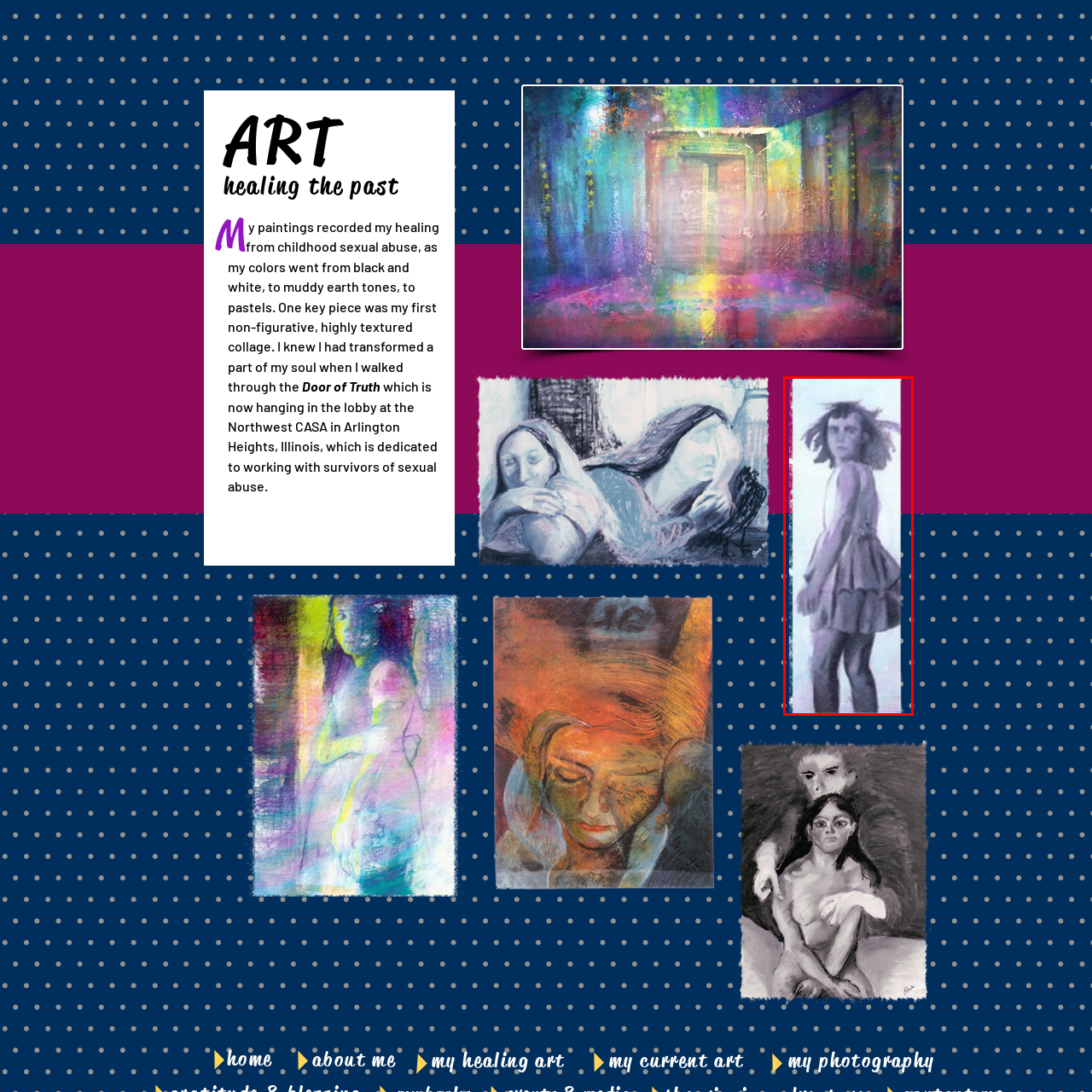What is the girl's hair doing in the image?
Examine the image within the red bounding box and give a comprehensive response.

According to the caption, the girl's long hair frames her face, emphasizing a gaze that is both introspective and slightly wistful.